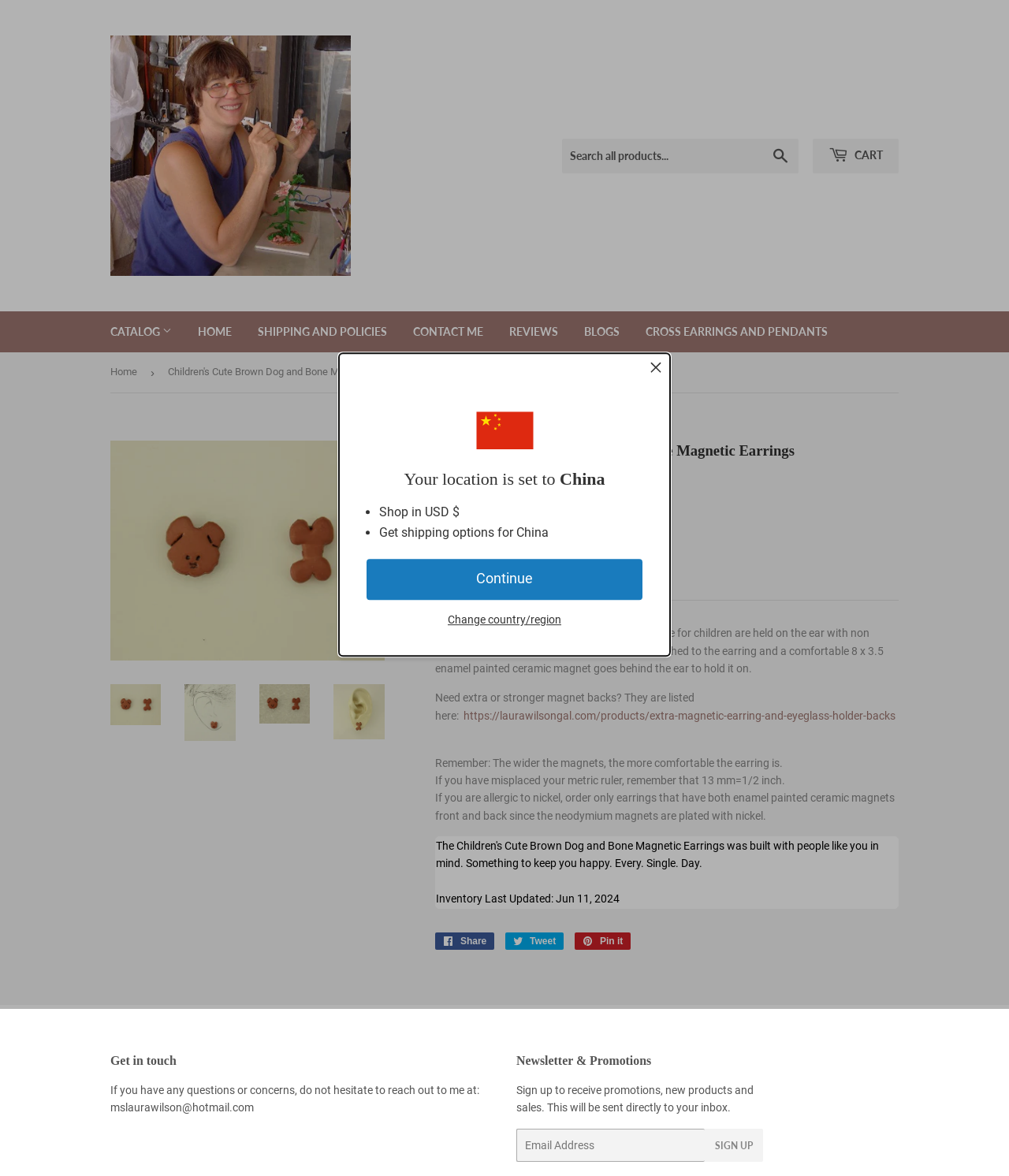Can you pinpoint the bounding box coordinates for the clickable element required for this instruction: "Add the magnetic earrings to cart"? The coordinates should be four float numbers between 0 and 1, i.e., [left, top, right, bottom].

[0.431, 0.461, 0.562, 0.49]